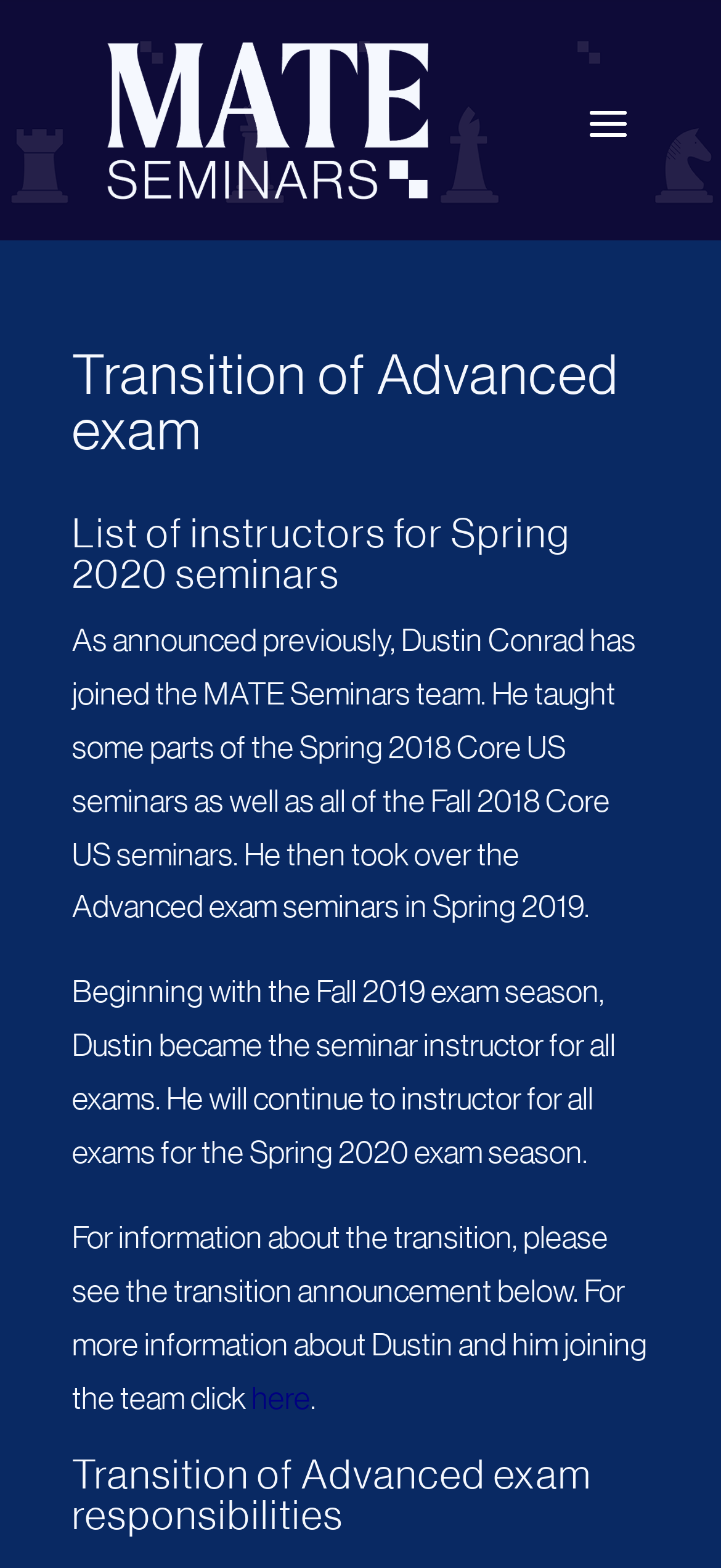What is the position of the link 'here' on the webpage?
Could you answer the question in a detailed manner, providing as much information as possible?

I determined the position of the link 'here' by analyzing the bounding box coordinates of the link element [0.349, 0.879, 0.431, 0.903] and comparing it with the coordinates of the surrounding elements. The link is located below the text 'For more information about Dustin and him joining the team click'.